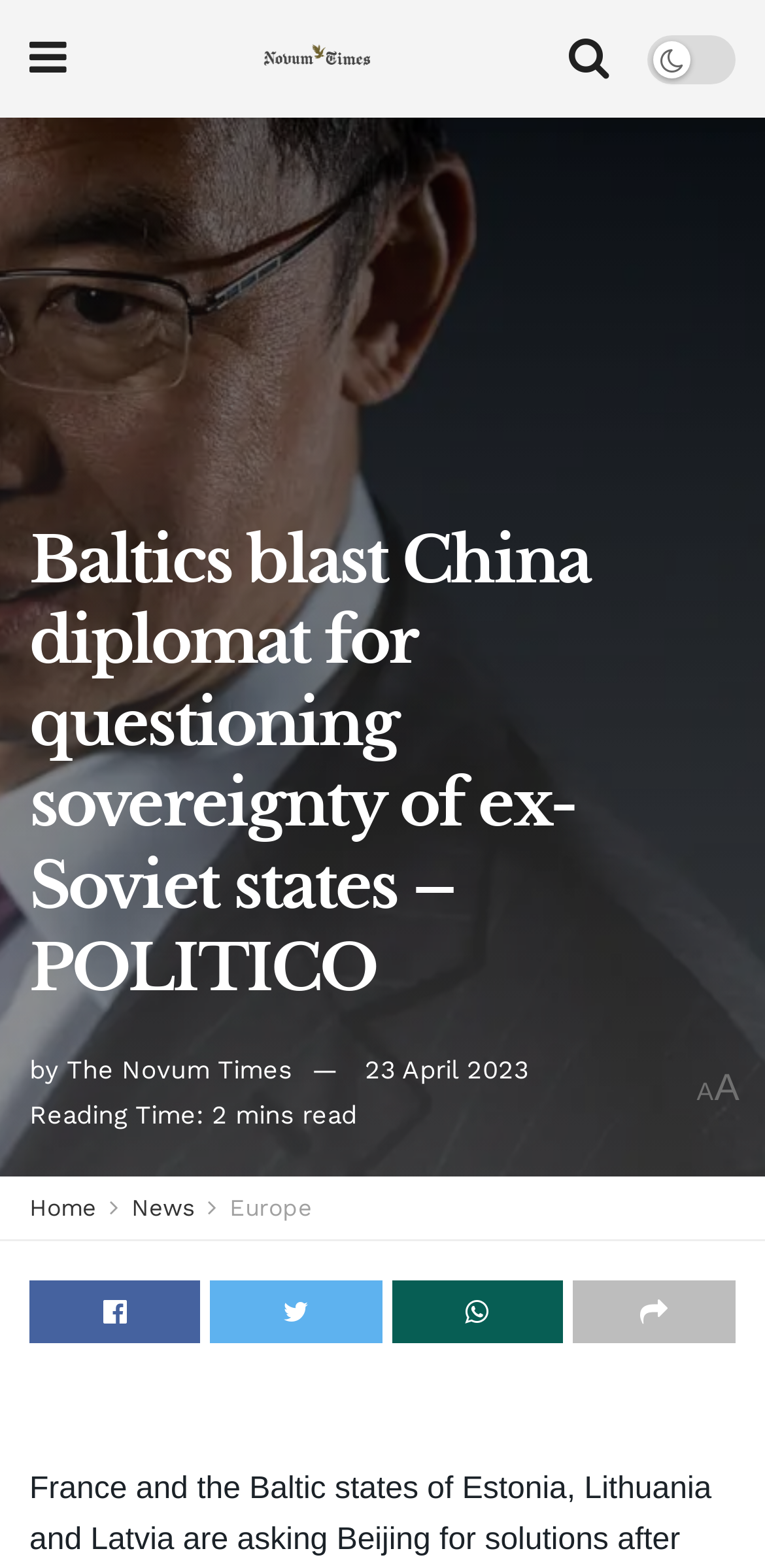How many social media links are there?
Please utilize the information in the image to give a detailed response to the question.

I found the answer by looking at the bottom of the webpage, where the social media links are usually displayed. There are four links with icons, which suggest that there are four social media links.